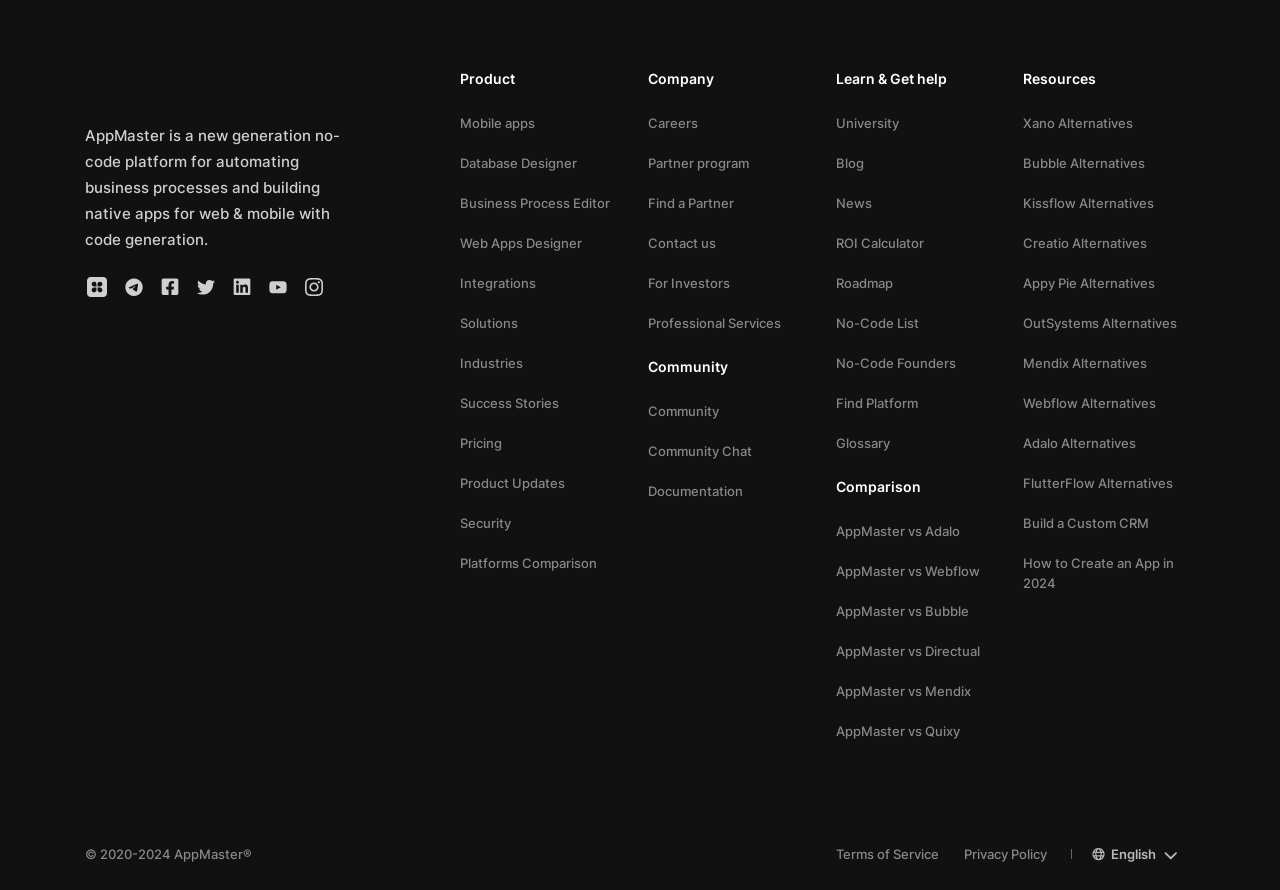Please identify the bounding box coordinates of the clickable area that will allow you to execute the instruction: "Learn more about No-Code Development Platforms on G2".

[0.066, 0.366, 0.091, 0.413]